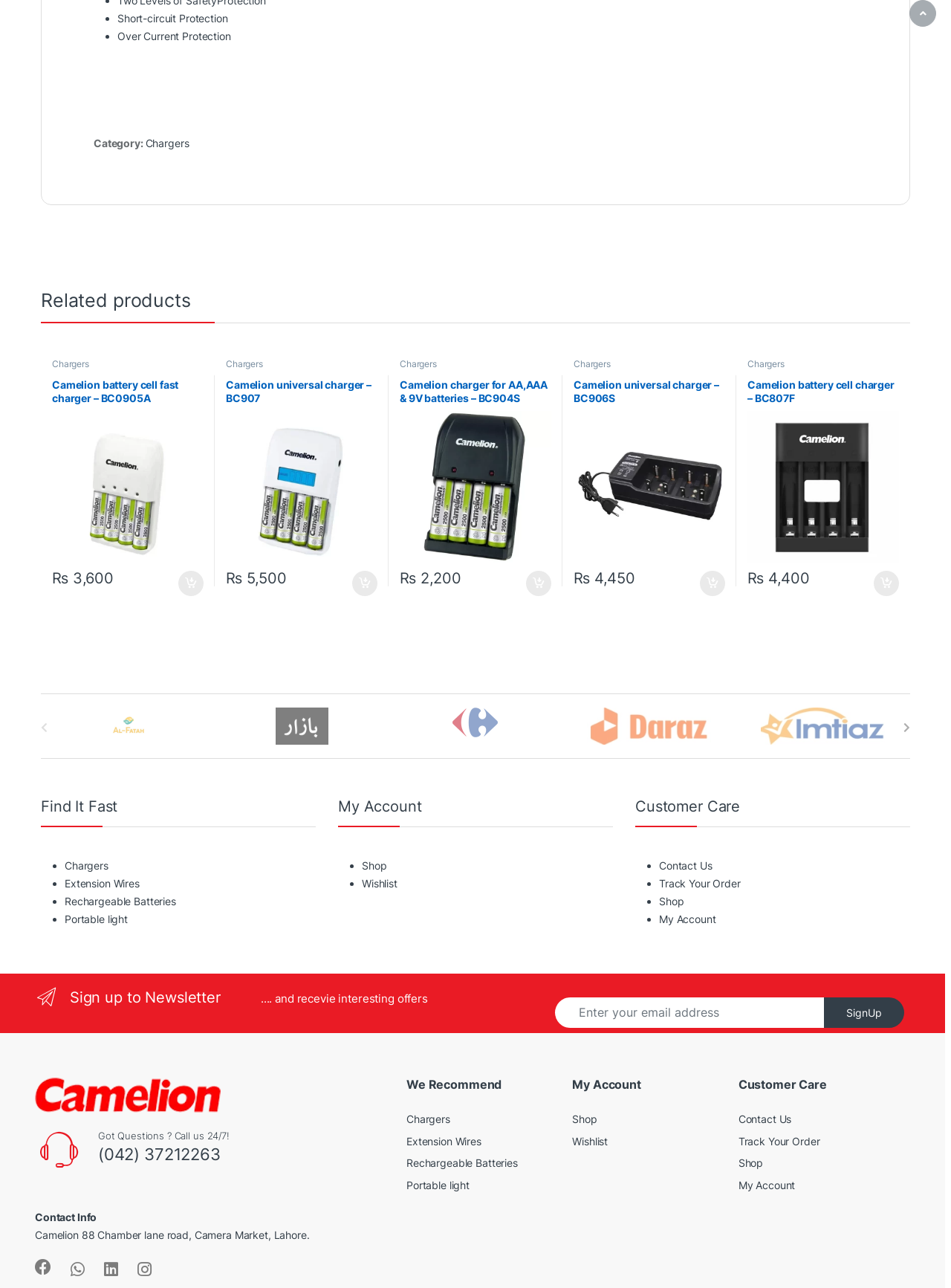Can you specify the bounding box coordinates of the area that needs to be clicked to fulfill the following instruction: "Click on 'Add to cart: “Camelion battery cell fast charger - BC0905A”'"?

[0.188, 0.443, 0.214, 0.463]